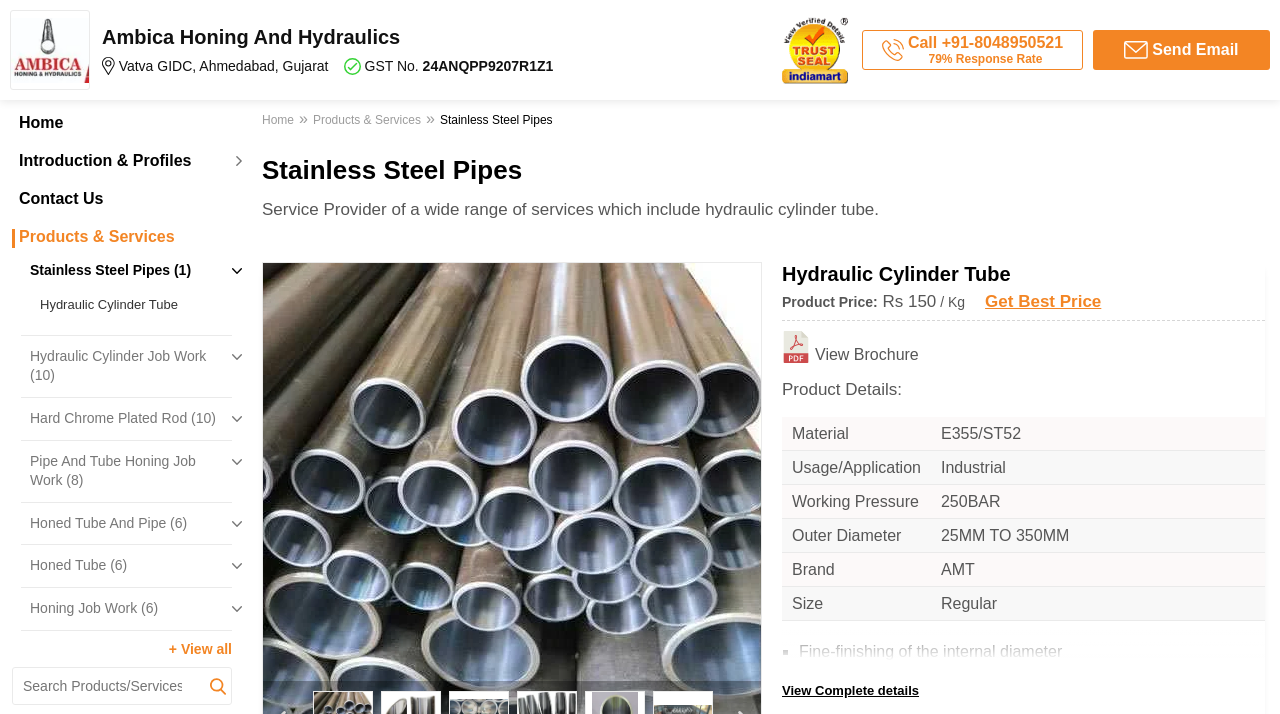Detail the various sections and features of the webpage.

This webpage is about Ambica Honing And Hydraulics, a service provider of stainless steel pipes and hydraulic cylinder tubes. At the top left, there is a logo of the company with a link to its homepage. Below the logo, there is a brief description of the company, including its address and GST number. 

On the top right, there are contact details, including a phone number, response rate, and an email address. There is also a search box to search for products and services.

The main content of the webpage is divided into two sections. The left section has a navigation menu with links to different pages, including Home, Introduction & Profiles, Contact Us, and Products & Services. Below the navigation menu, there are links to various products and services offered by the company, including Stainless Steel Pipes, Hydraulic Cylinder Tube, and Hard Chrome Plated Rod.

The right section has detailed information about the Hydraulic Cylinder Tube product, including its price, product details, and features. There is a table that lists the product's specifications, such as material, usage, working pressure, outer diameter, brand, and size. Below the table, there are bullet points highlighting the product's features, including fine-finishing of the internal diameter and its use in the contracting, mining, and construction industries.

At the bottom of the page, there is a link to view complete details of the product and a button to get the best price.